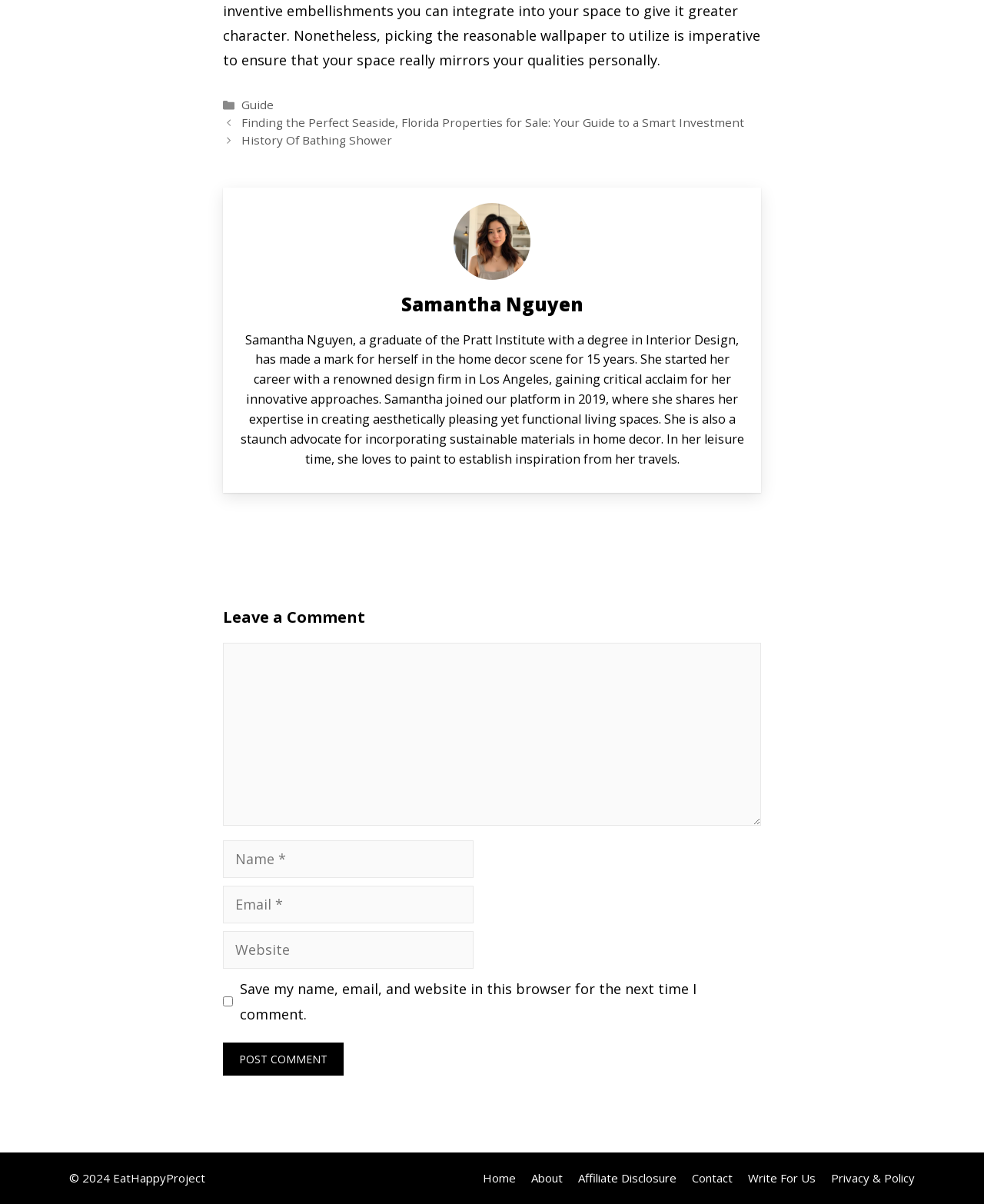Identify the bounding box coordinates of the HTML element based on this description: "parent_node: Comment name="url" placeholder="Website"".

[0.227, 0.773, 0.481, 0.805]